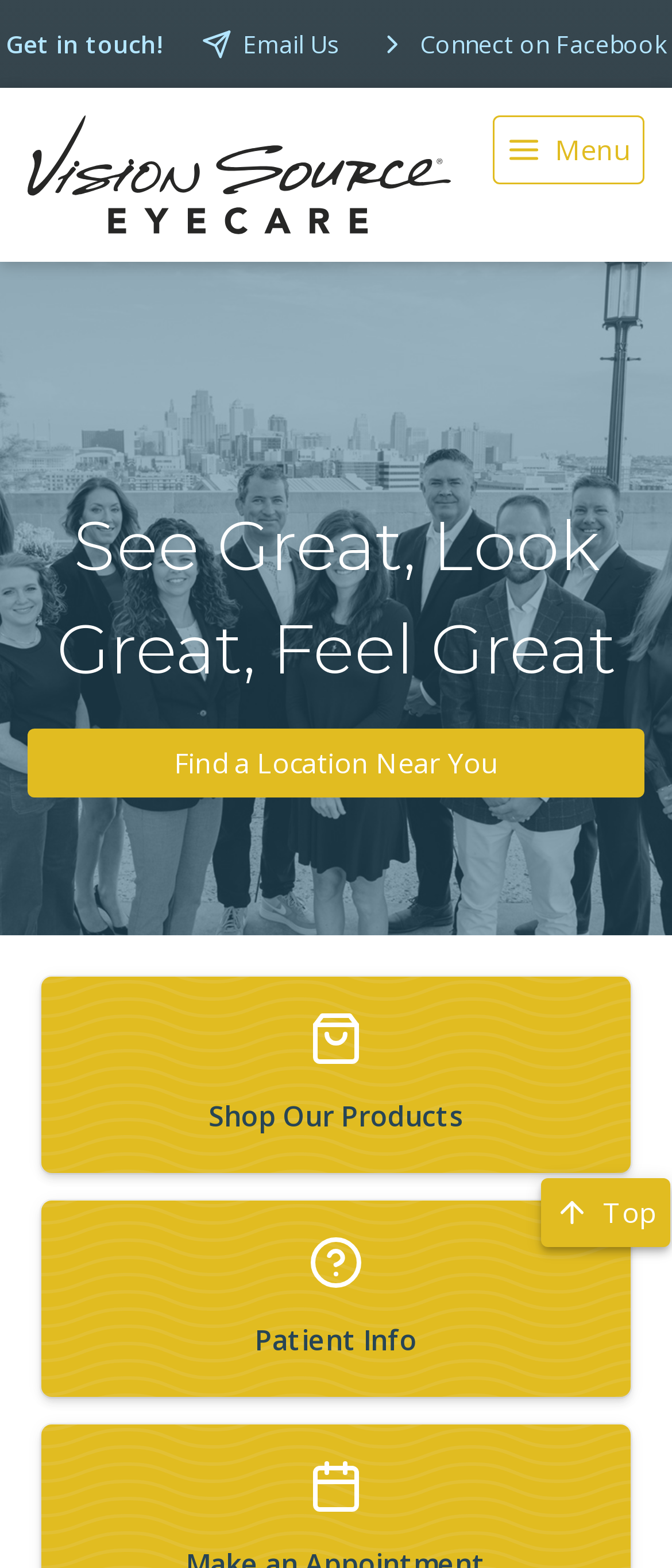Please provide a one-word or short phrase answer to the question:
How many images are on the page?

9